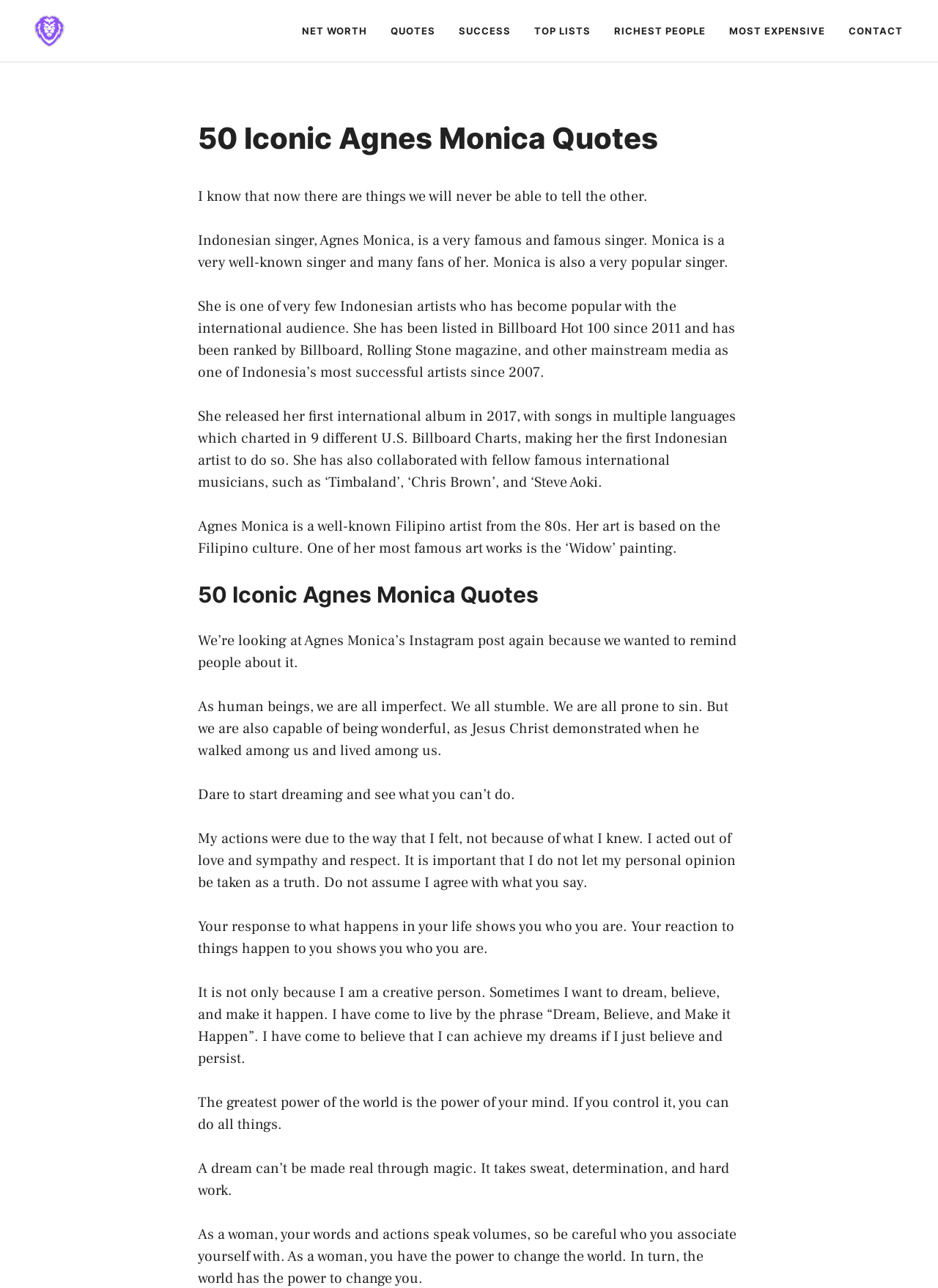Provide a brief response using a word or short phrase to this question:
What is Agnes Monica's profession?

Singer